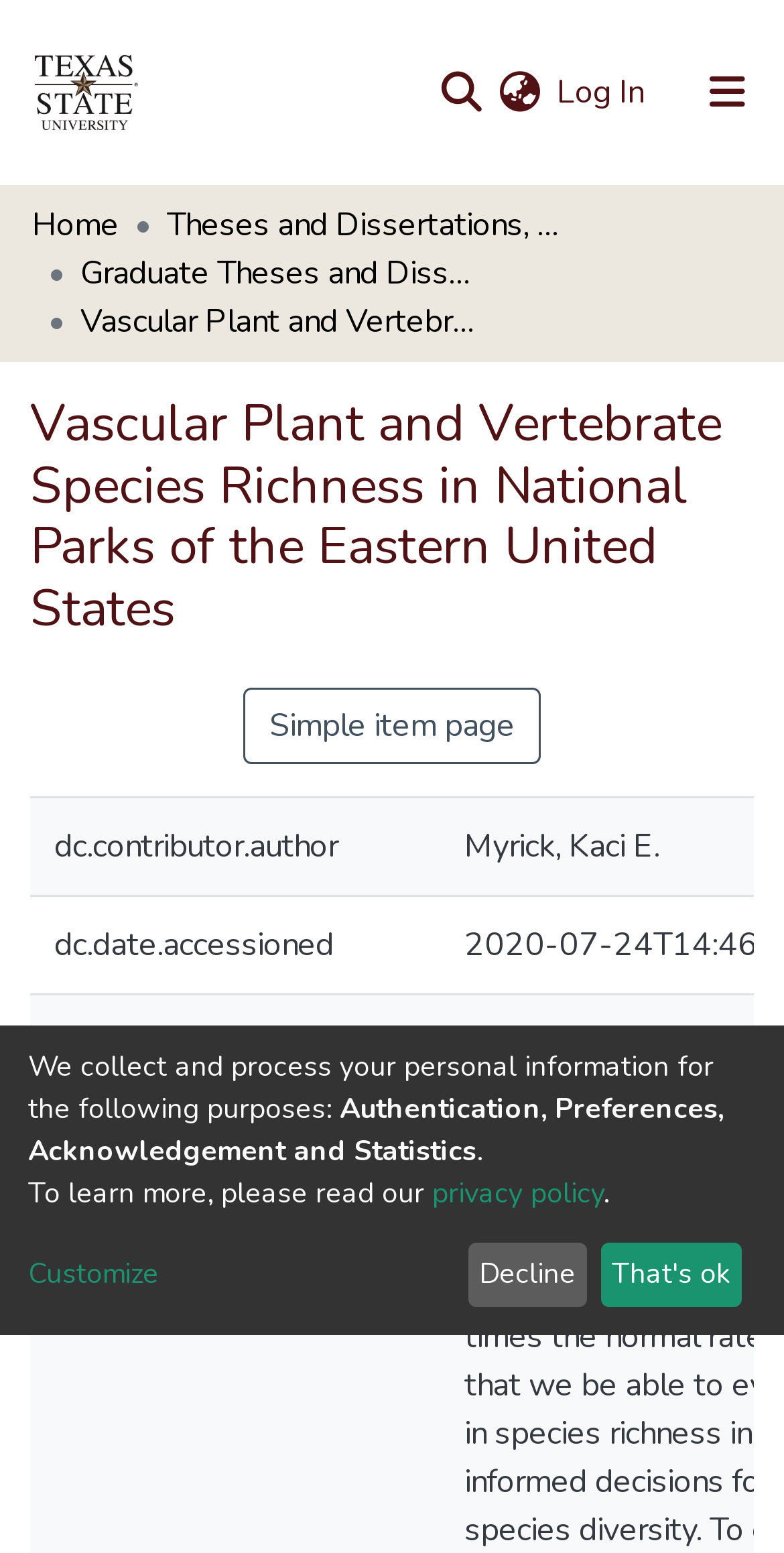Highlight the bounding box coordinates of the element you need to click to perform the following instruction: "Visit the Facebook page."

None